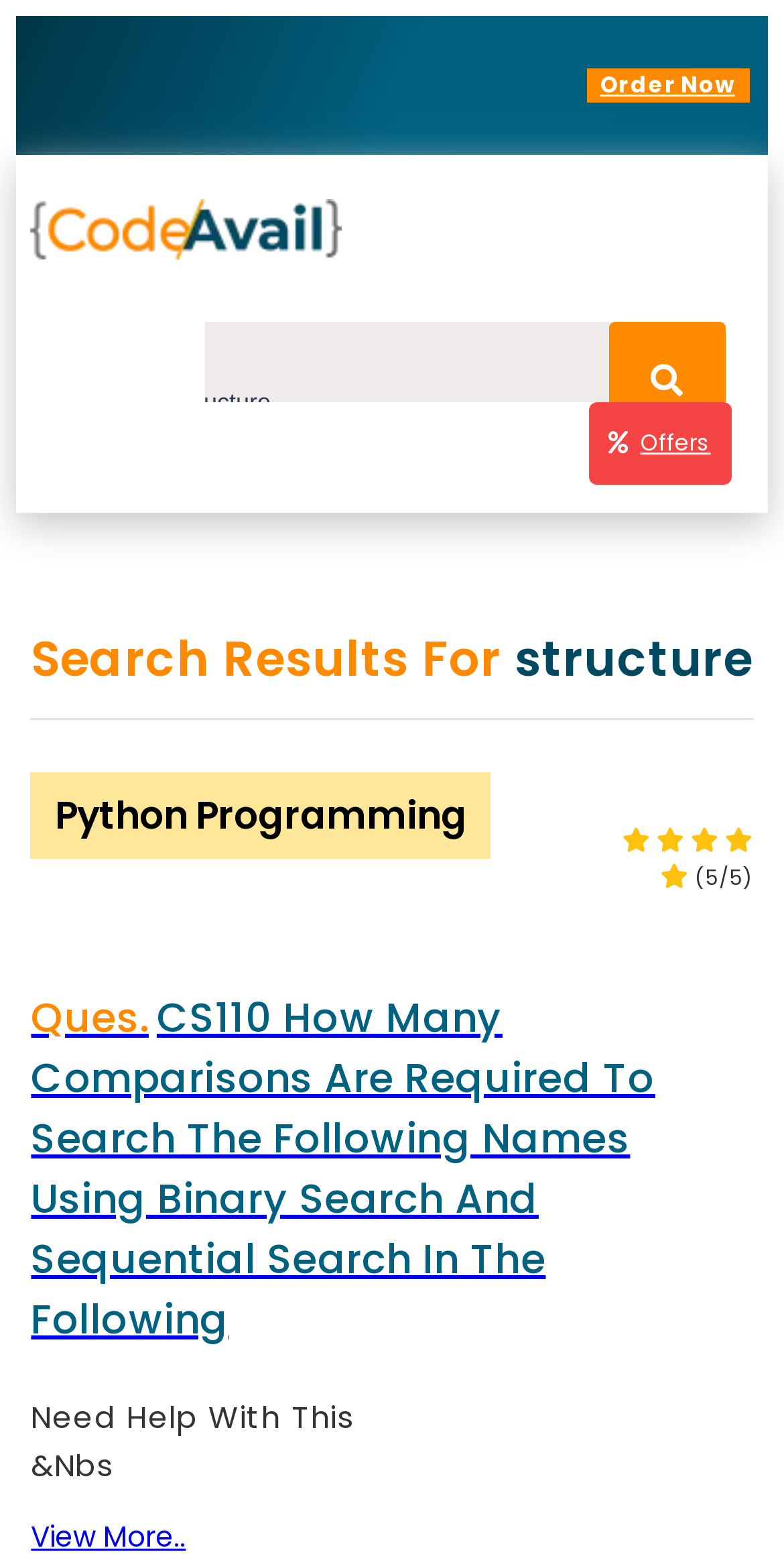Please predict the bounding box coordinates of the element's region where a click is necessary to complete the following instruction: "Click on View More". The coordinates should be represented by four float numbers between 0 and 1, i.e., [left, top, right, bottom].

[0.04, 0.068, 0.237, 0.094]